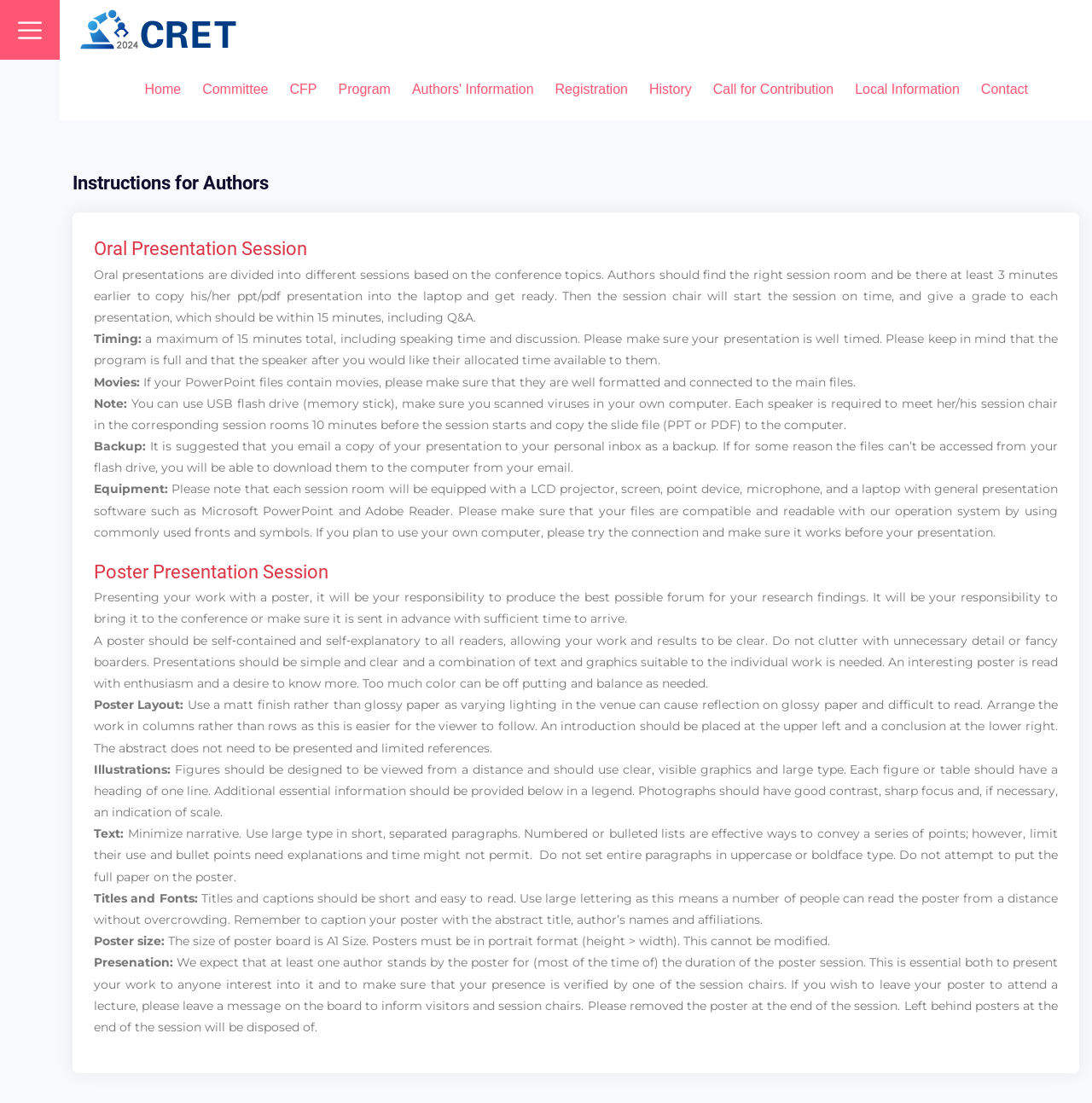Please specify the bounding box coordinates of the clickable region necessary for completing the following instruction: "Click on the 'Home' link". The coordinates must consist of four float numbers between 0 and 1, i.e., [left, top, right, bottom].

[0.132, 0.074, 0.166, 0.087]